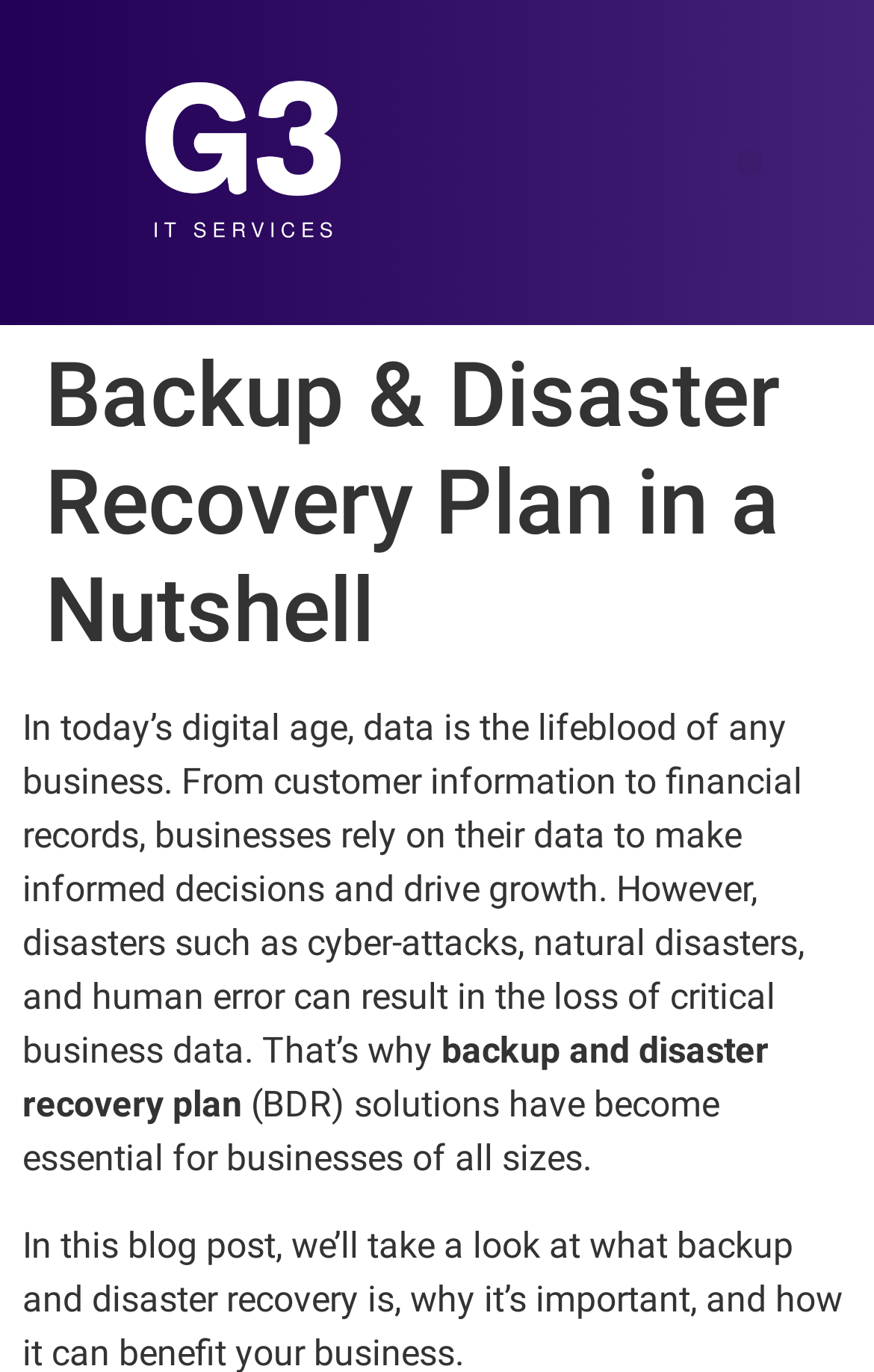Determine the bounding box coordinates for the UI element described. Format the coordinates as (top-left x, top-left y, bottom-right x, bottom-right y) and ensure all values are between 0 and 1. Element description: parent_node: login register

None